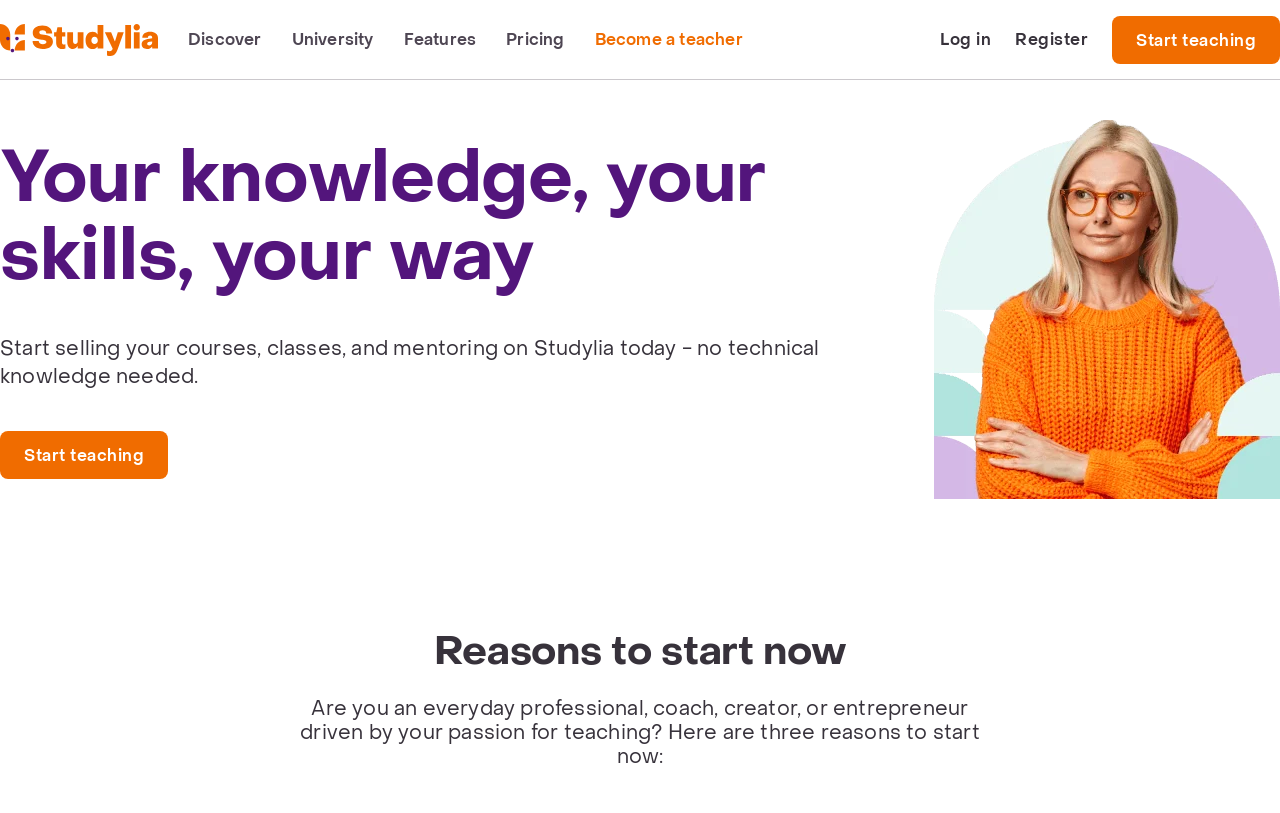Based on the element description: "Register", identify the UI element and provide its bounding box coordinates. Use four float numbers between 0 and 1, [left, top, right, bottom].

[0.815, 0.02, 0.863, 0.079]